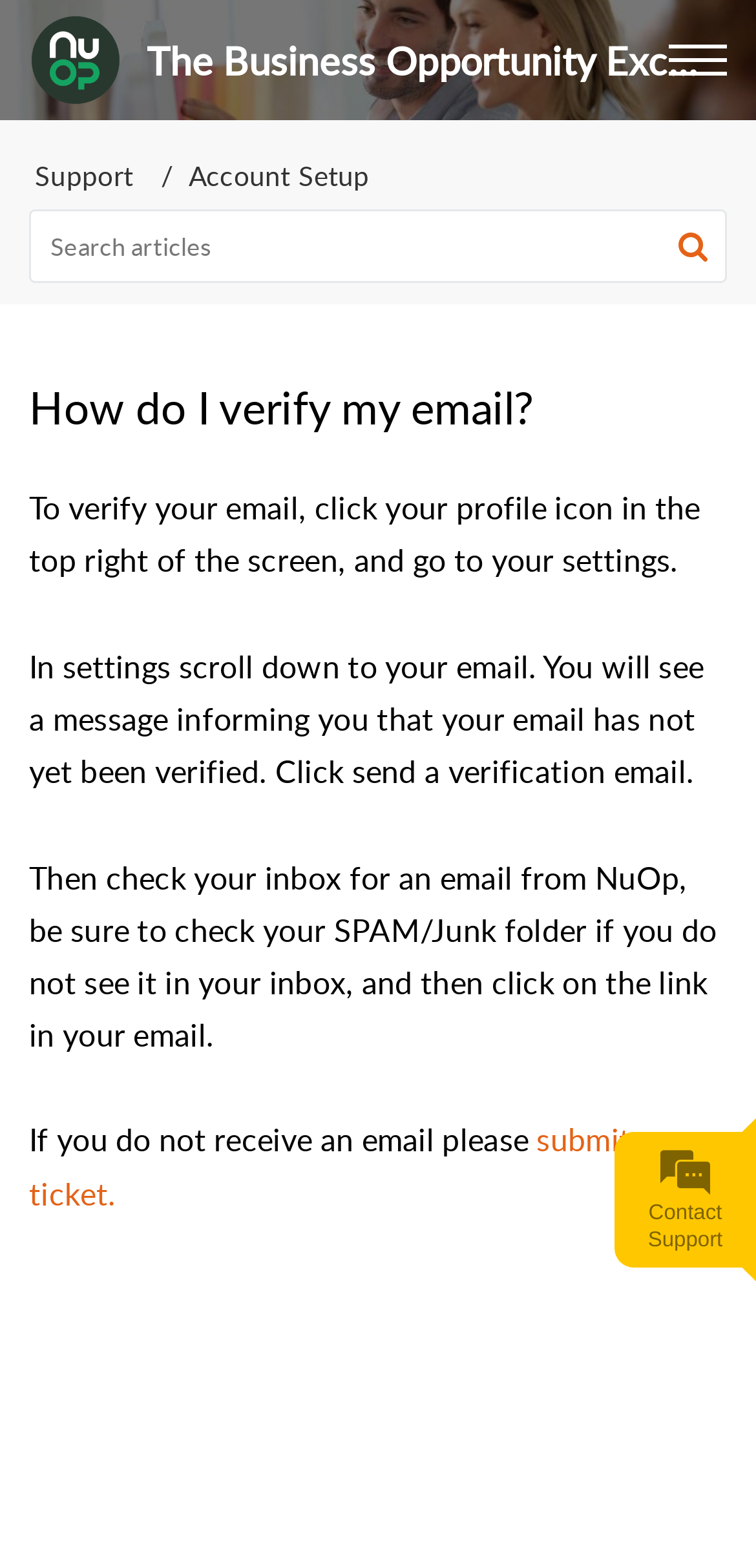Please find and provide the title of the webpage.

How do I verify my email?